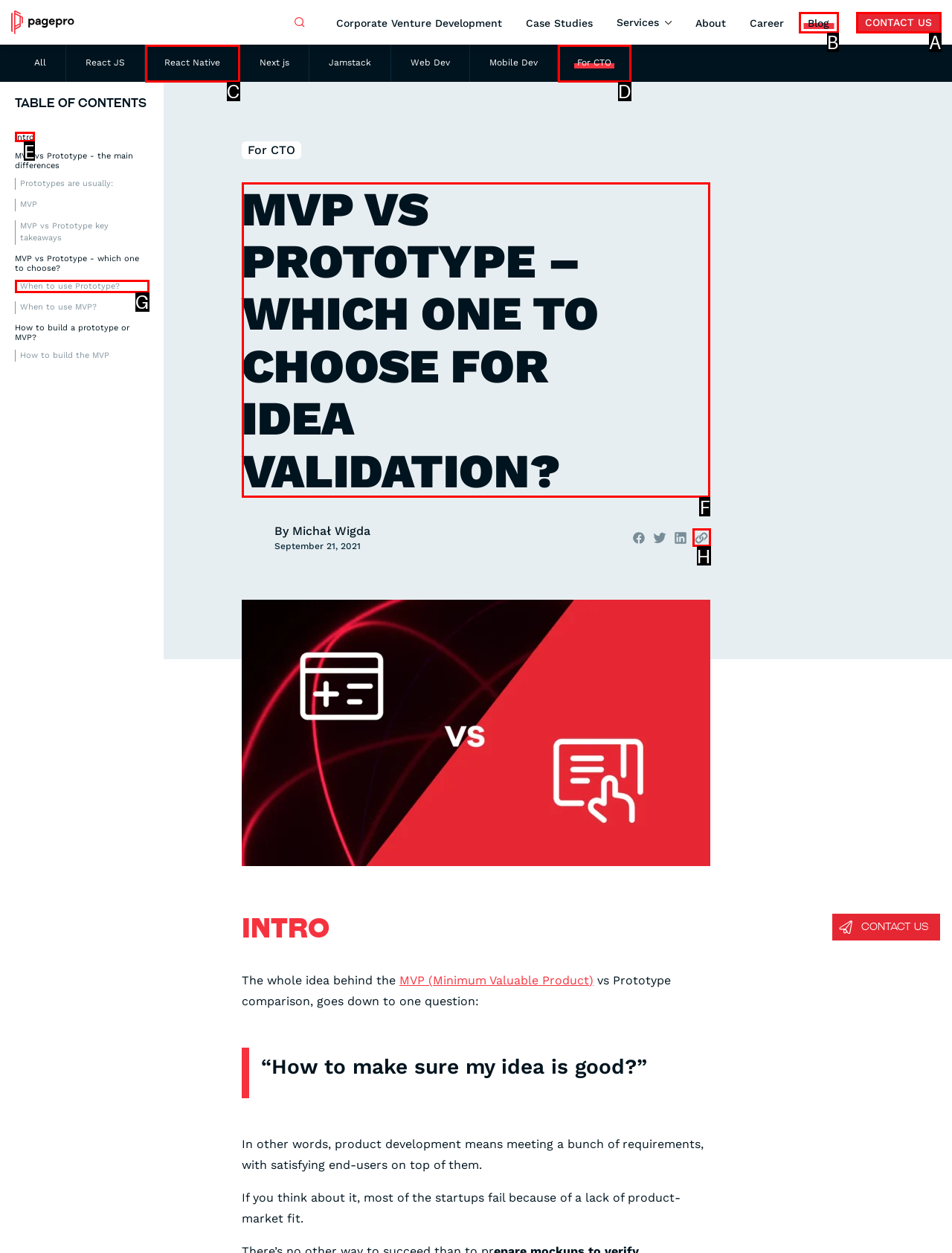Out of the given choices, which letter corresponds to the UI element required to Read the article about MVP vs Prototype? Answer with the letter.

F